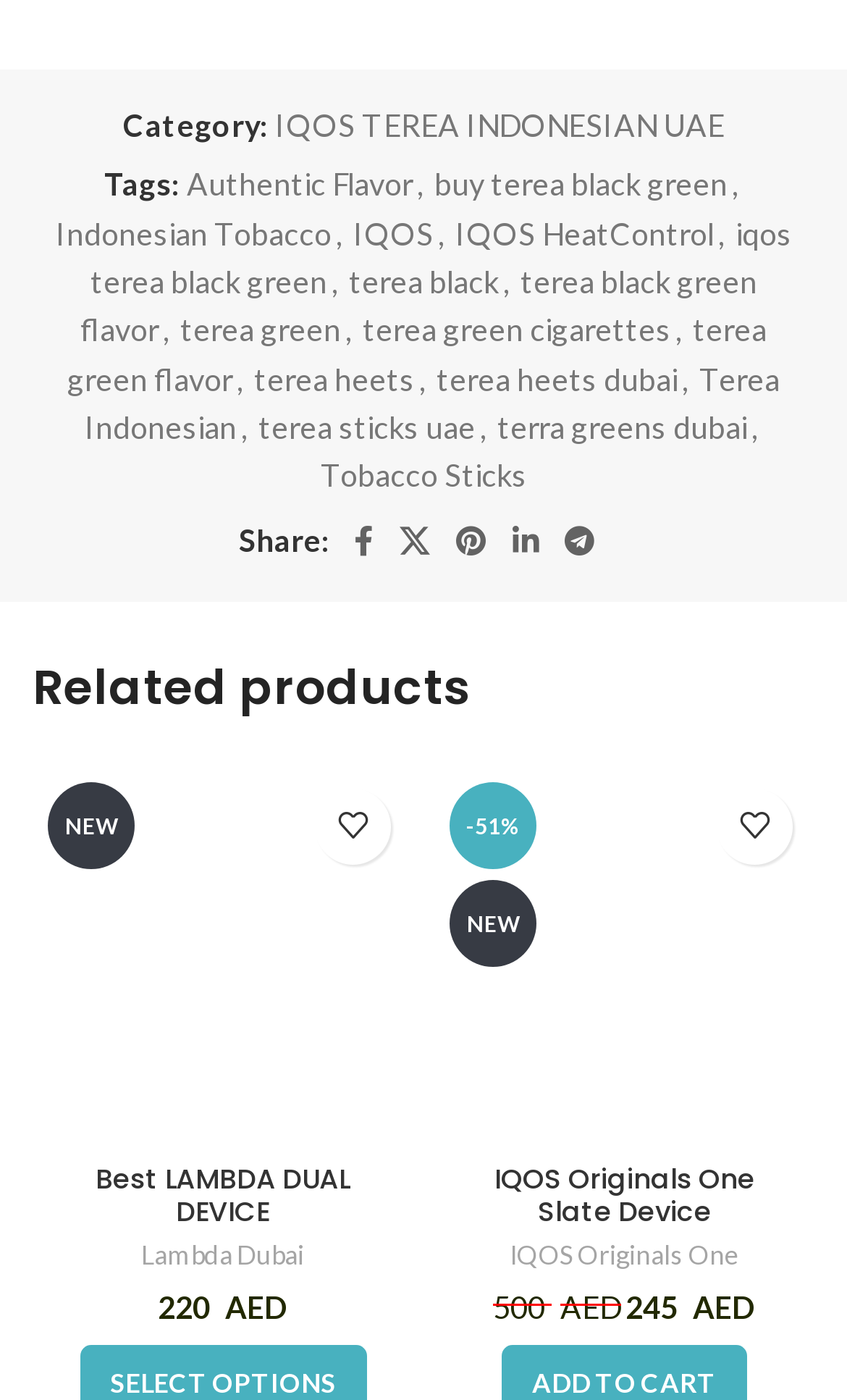What is the price of the Best LAMBDA DUAL DEVICE?
From the image, respond using a single word or phrase.

220 AED